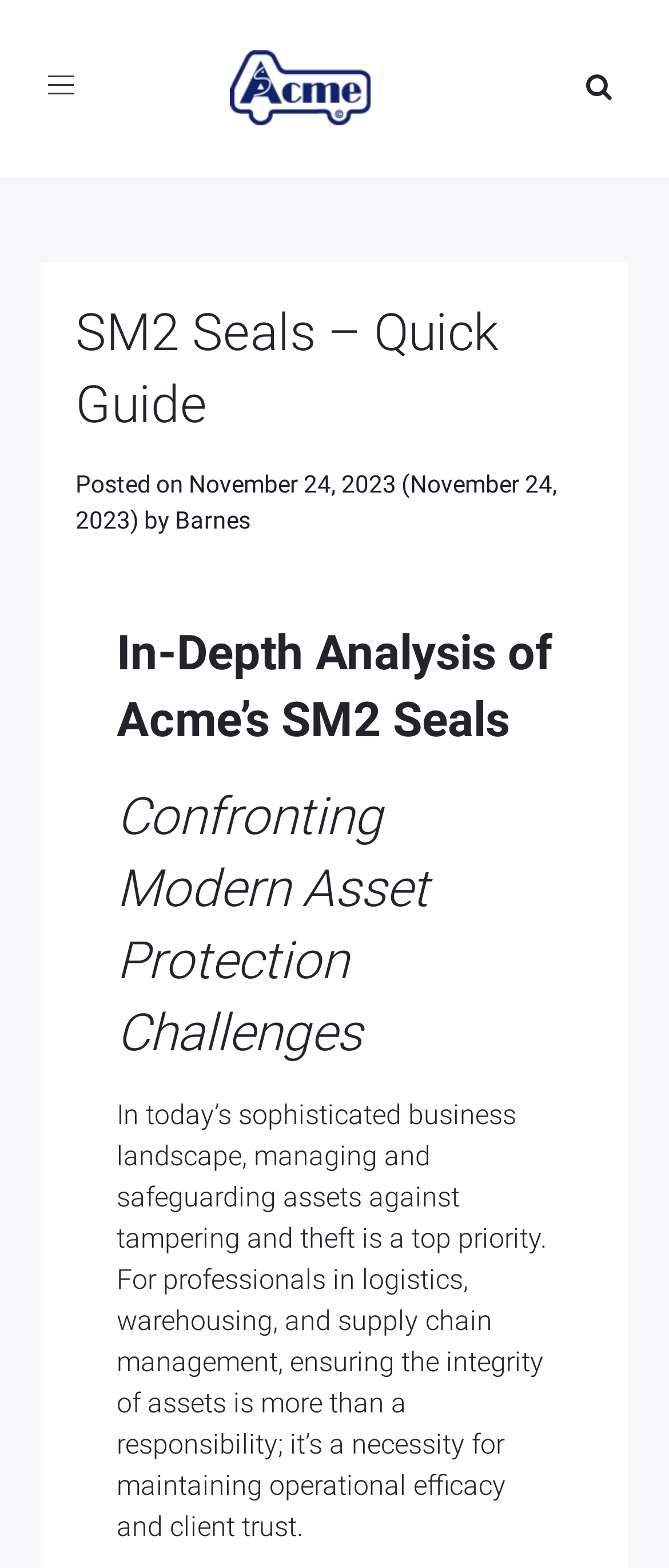What is the main topic of this webpage?
Use the information from the screenshot to give a comprehensive response to the question.

Based on the webpage's content, particularly the headings and the text, it appears that the main topic of this webpage is SM2 Seals, which is a type of security seal used in various industries.